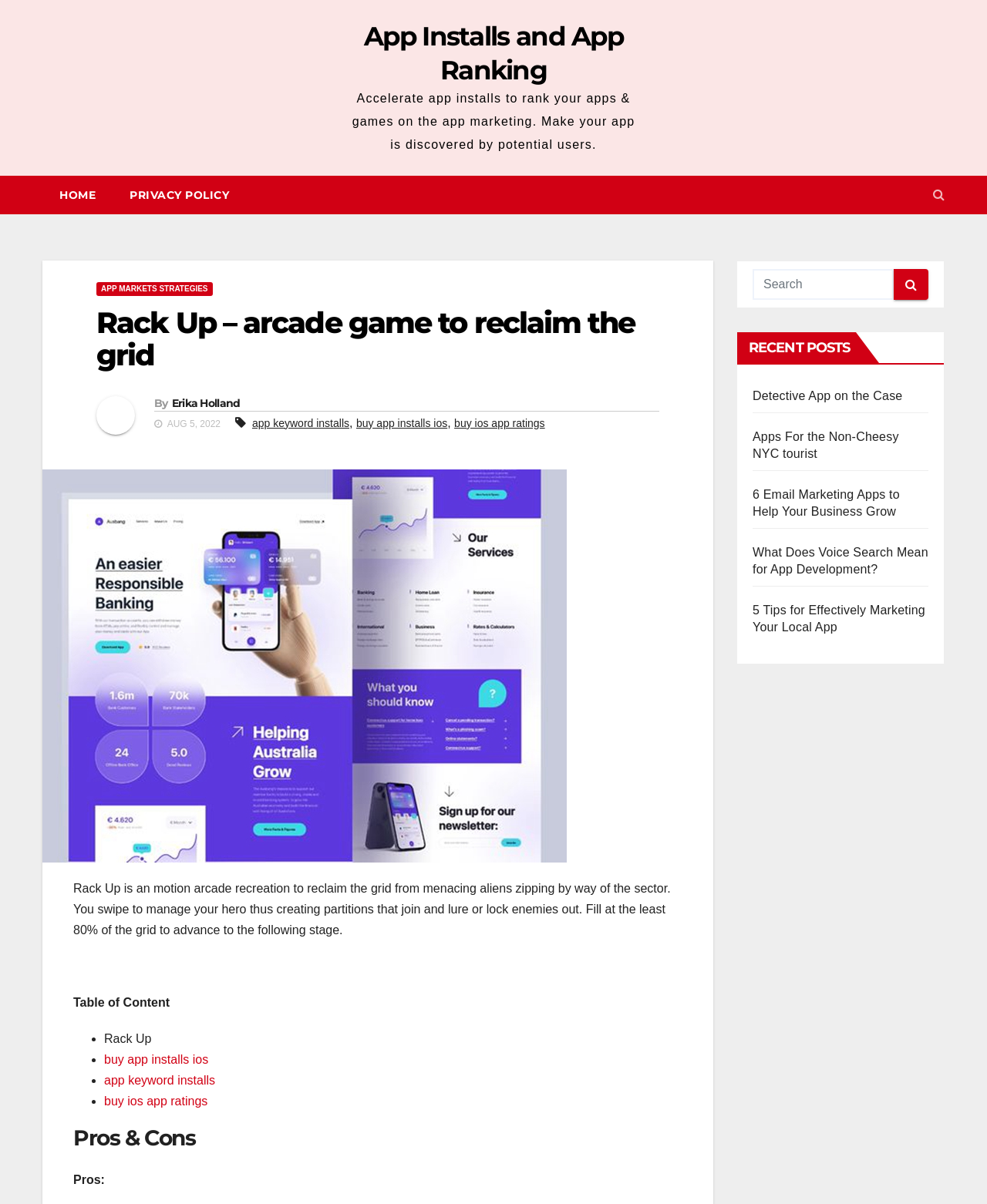Generate the title text from the webpage.

App Installs and App Ranking